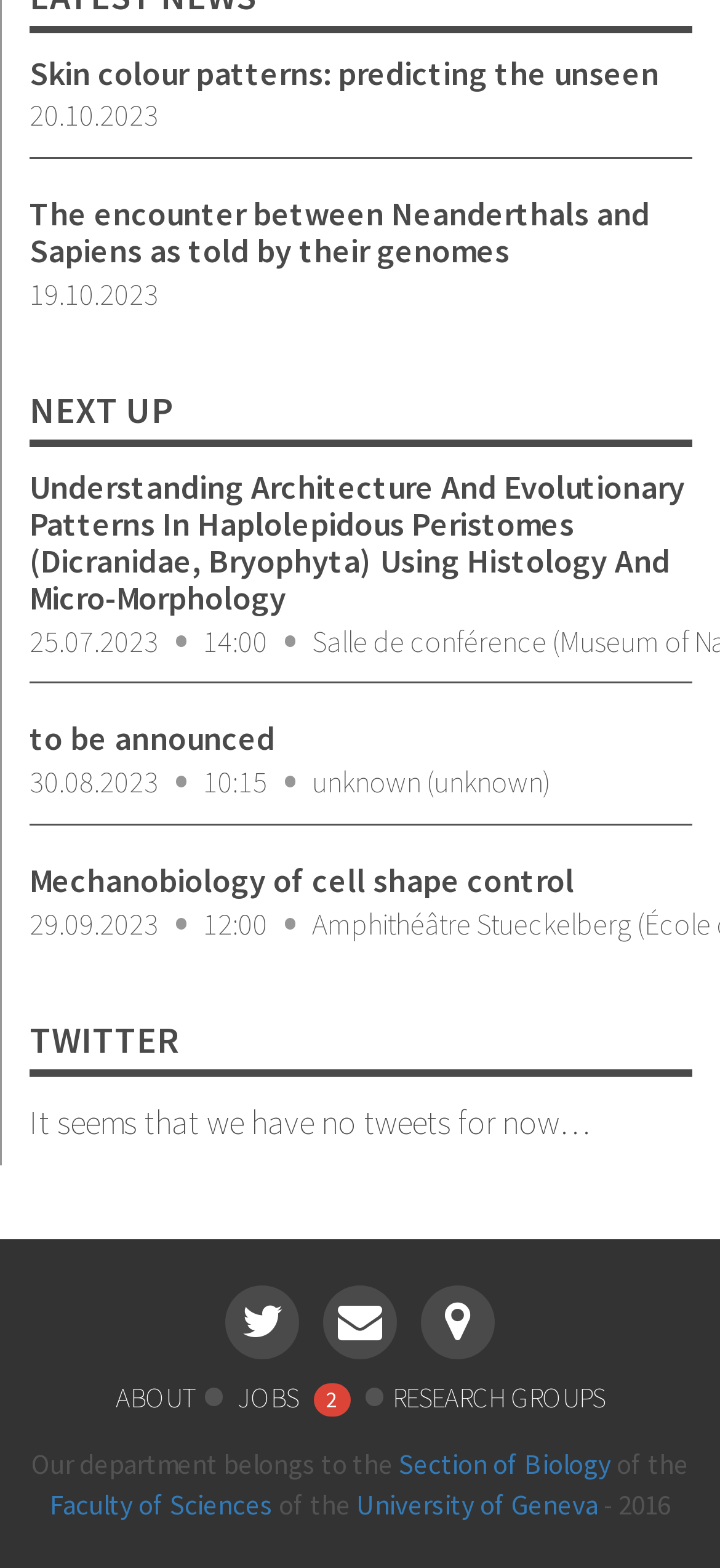How many links are in the footer section?
Refer to the image and offer an in-depth and detailed answer to the question.

I looked at the bottom of the webpage and counted the number of links, which are 'ABOUT', 'JOBS 2', 'RESEARCH GROUPS', 'Section of Biology', 'Faculty of Sciences', and 'University of Geneva'.